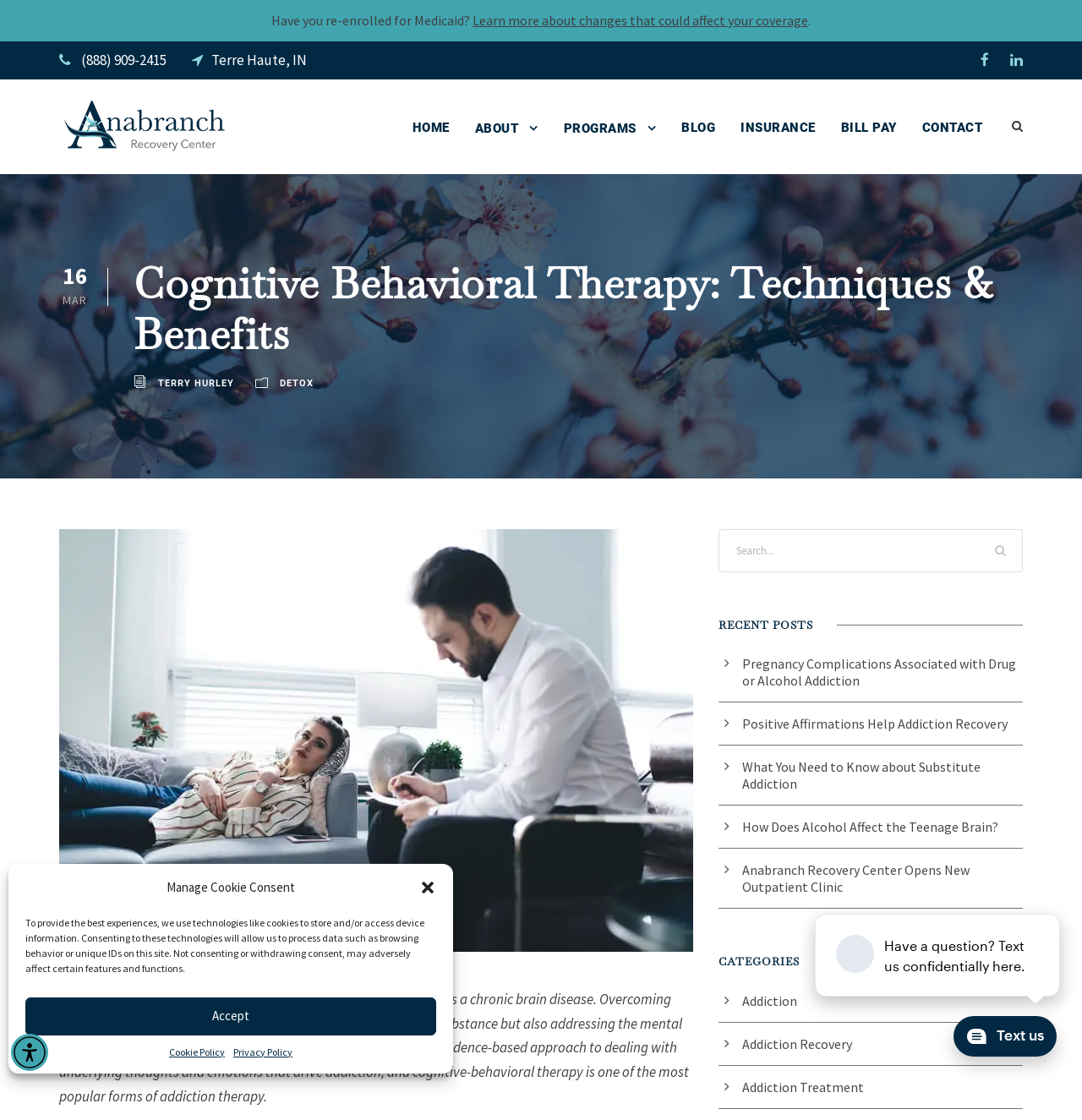Determine the bounding box coordinates (top-left x, top-left y, bottom-right x, bottom-right y) of the UI element described in the following text: 4. Warranty

None